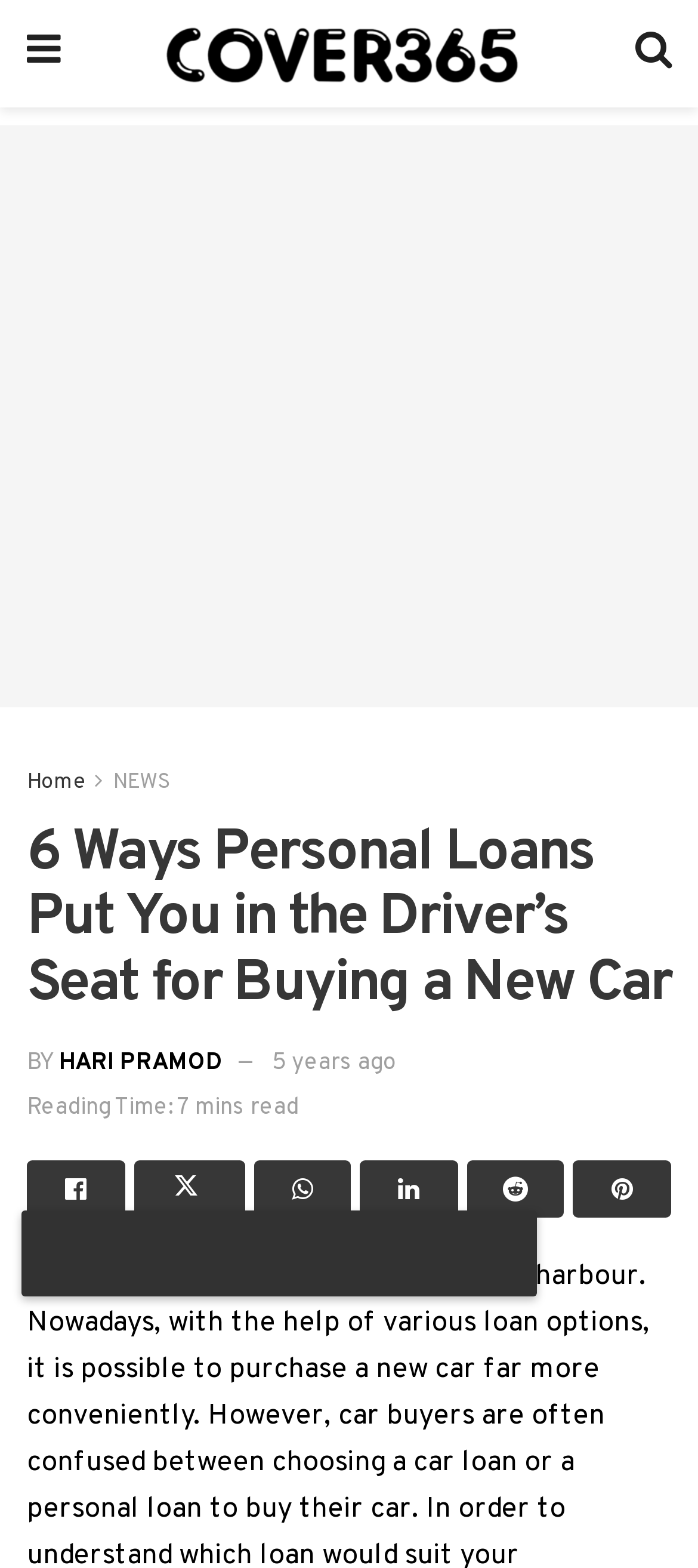Given the element description Hari Pramod, specify the bounding box coordinates of the corresponding UI element in the format (top-left x, top-left y, bottom-right x, bottom-right y). All values must be between 0 and 1.

[0.085, 0.669, 0.318, 0.687]